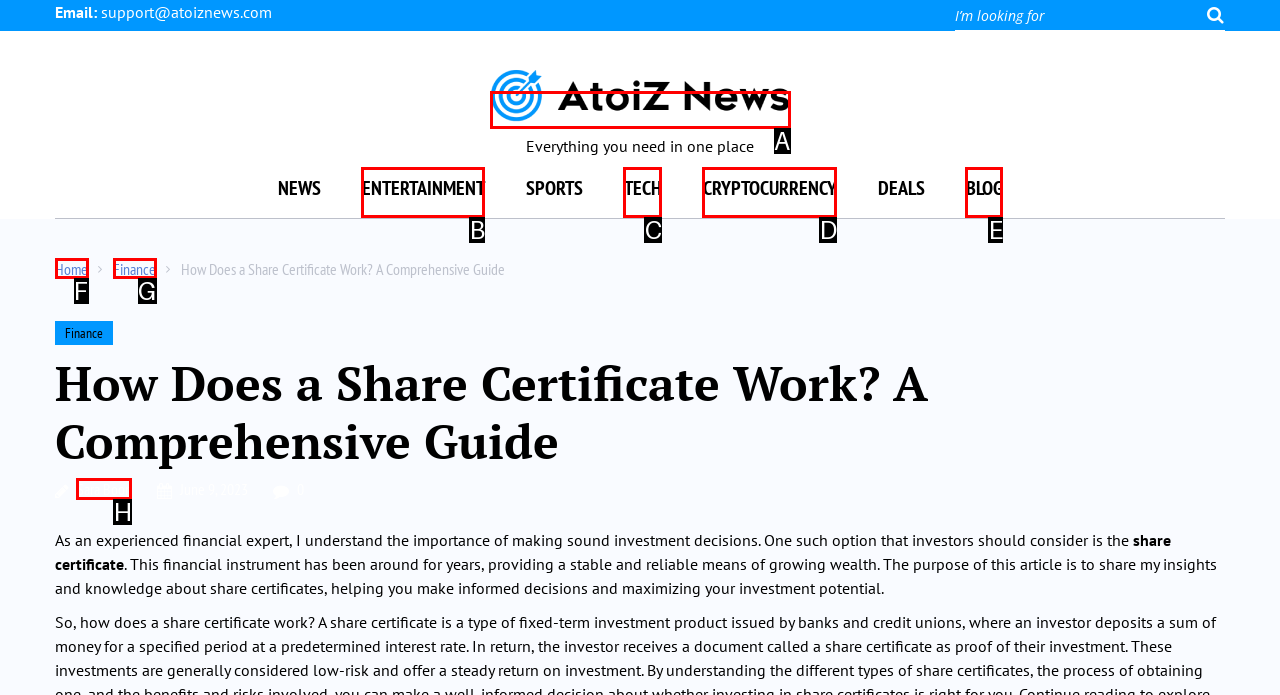Identify the correct UI element to click for this instruction: Read the article by Sara Boon
Respond with the appropriate option's letter from the provided choices directly.

H